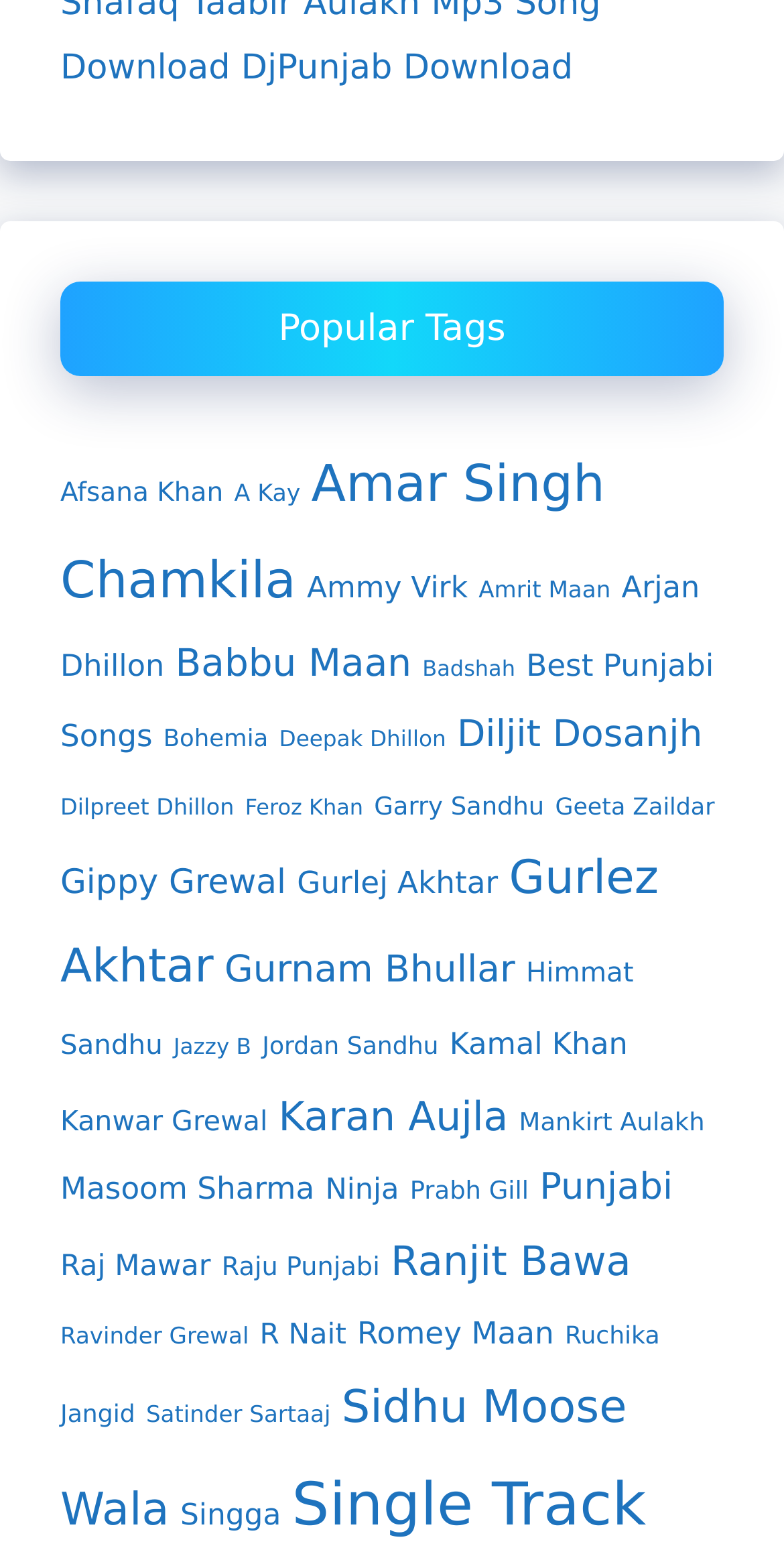Please provide the bounding box coordinates for the UI element as described: "Singga". The coordinates must be four floats between 0 and 1, represented as [left, top, right, bottom].

[0.23, 0.963, 0.358, 0.985]